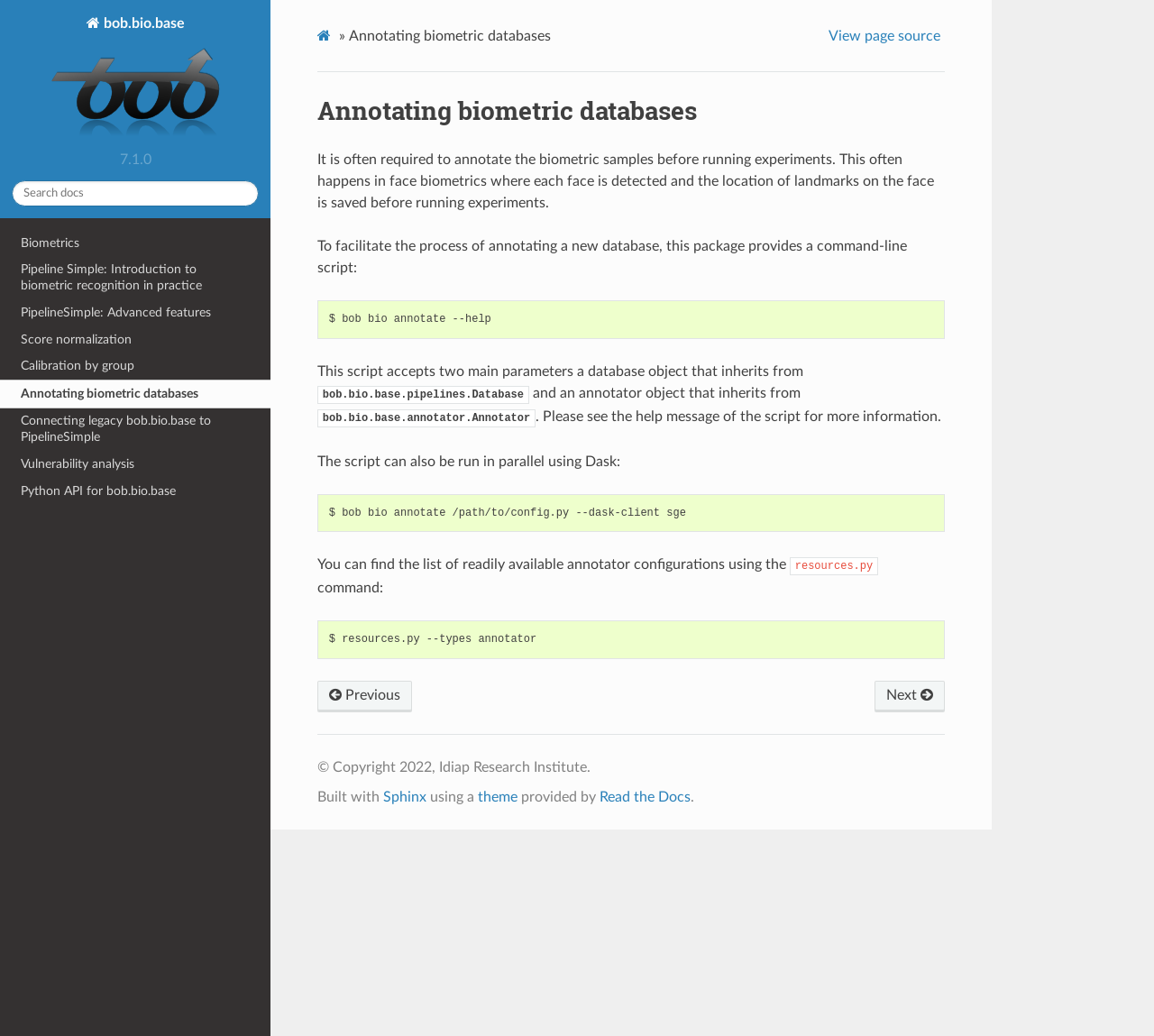Based on the description "name="q" placeholder="Search docs"", find the bounding box of the specified UI element.

[0.01, 0.174, 0.224, 0.199]